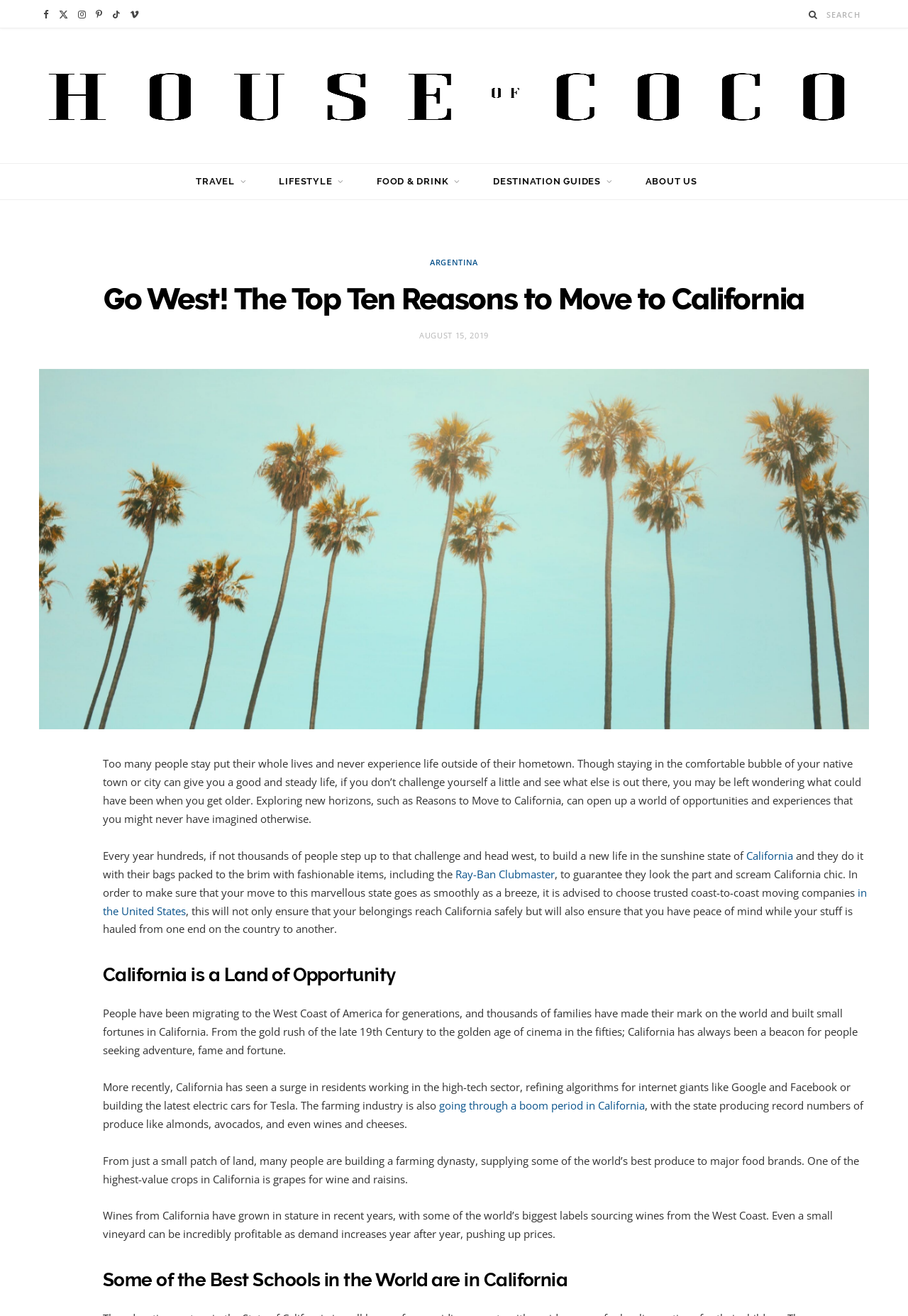Bounding box coordinates are to be given in the format (top-left x, top-left y, bottom-right x, bottom-right y). All values must be floating point numbers between 0 and 1. Provide the bounding box coordinate for the UI element described as: in the United States

[0.113, 0.673, 0.955, 0.697]